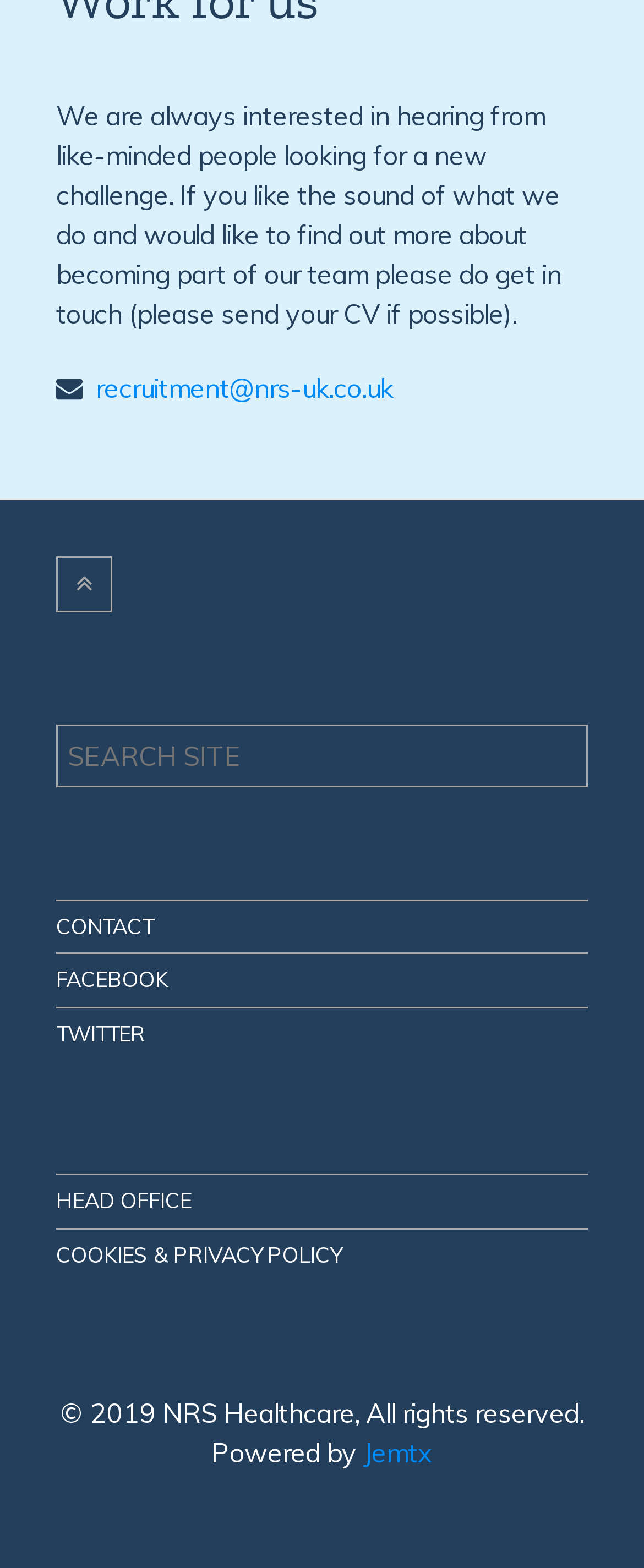What is the email address for recruitment?
Look at the image and construct a detailed response to the question.

The email address for recruitment can be found in the text 'If you like the sound of what we do and would like to find out more about becoming part of our team please do get in touch (please send your CV if possible).' which is followed by a link with the email address 'recruitment@nrs-uk.co.uk'.